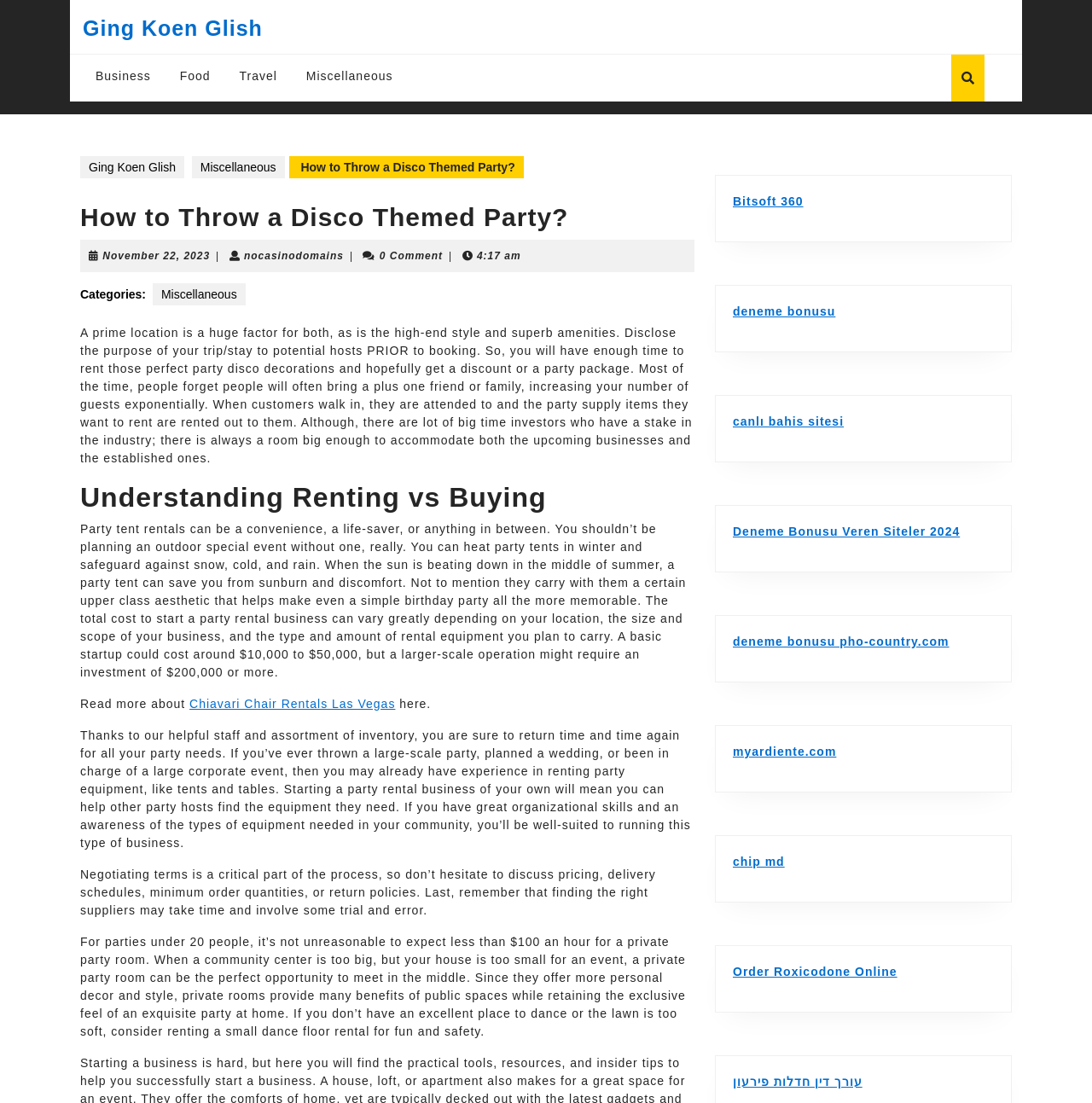Identify the bounding box coordinates of the clickable section necessary to follow the following instruction: "Visit the 'Miscellaneous' category". The coordinates should be presented as four float numbers from 0 to 1, i.e., [left, top, right, bottom].

[0.14, 0.256, 0.225, 0.276]